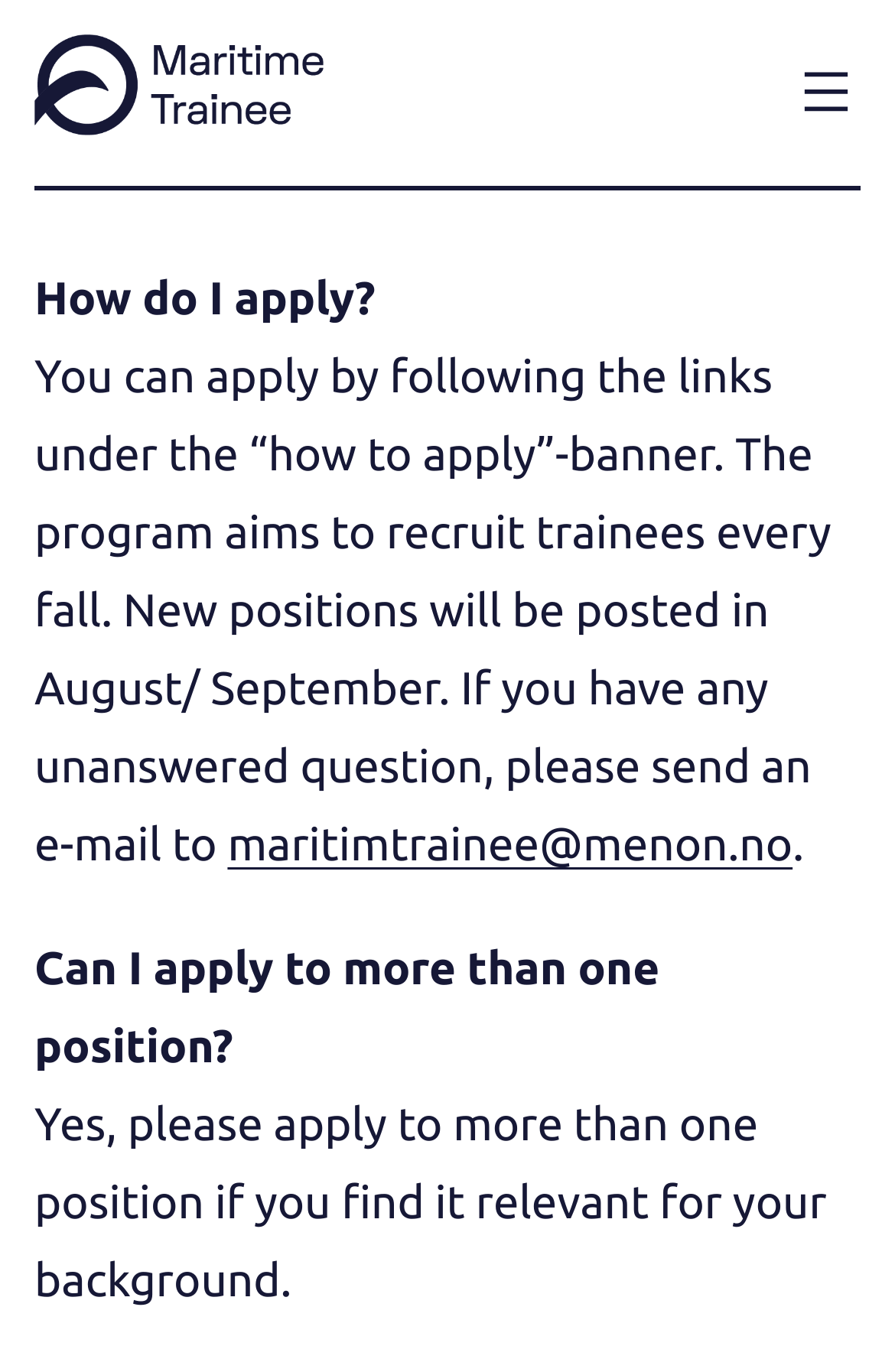How often are new positions posted?
We need a detailed and exhaustive answer to the question. Please elaborate.

According to the webpage, new positions will be posted in August/September, which implies that new positions are posted every fall.